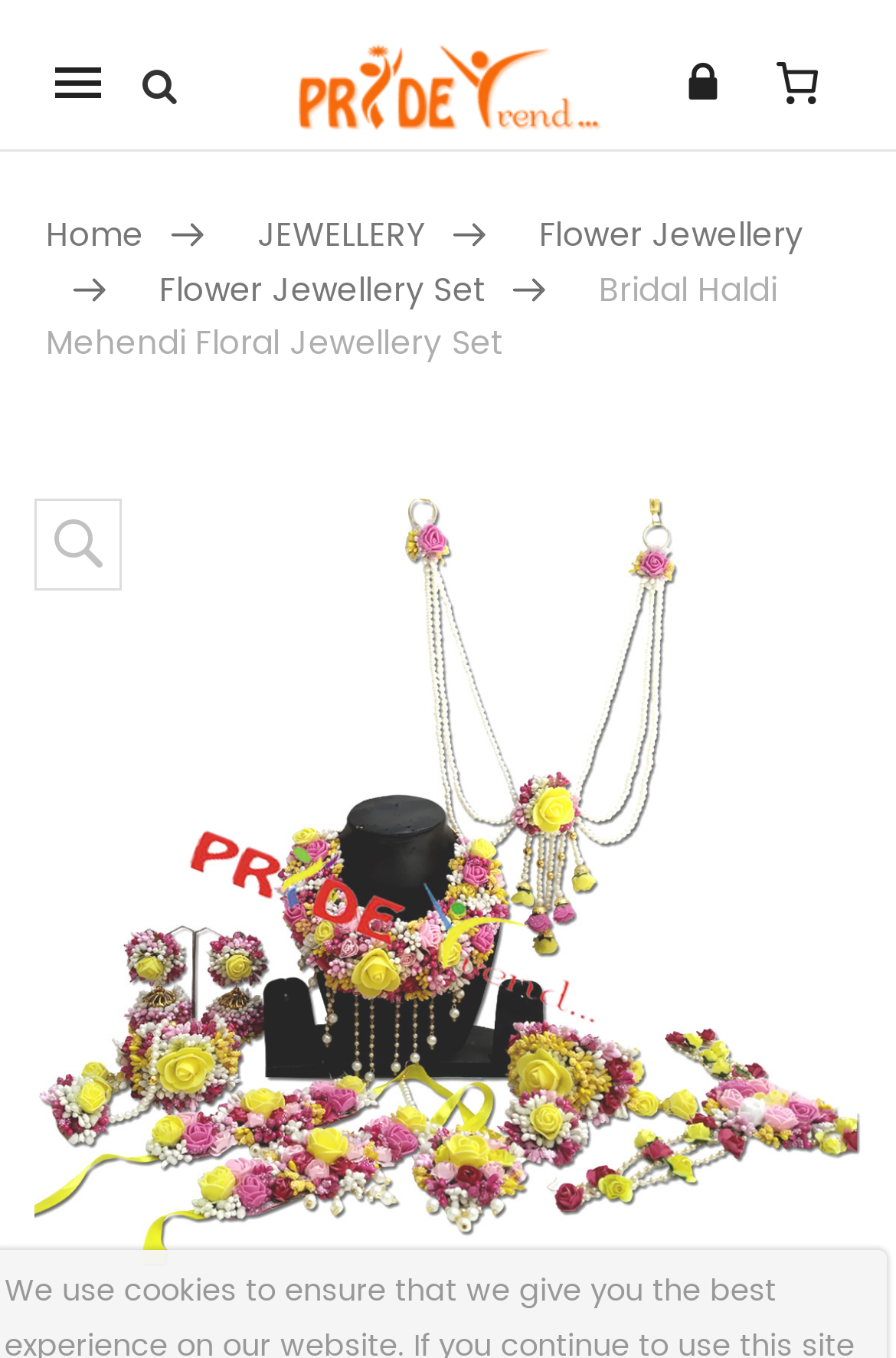Refer to the element description Flower Jewellery and identify the corresponding bounding box in the screenshot. Format the coordinates as (top-left x, top-left y, bottom-right x, bottom-right y) with values in the range of 0 to 1.

[0.602, 0.154, 0.897, 0.193]